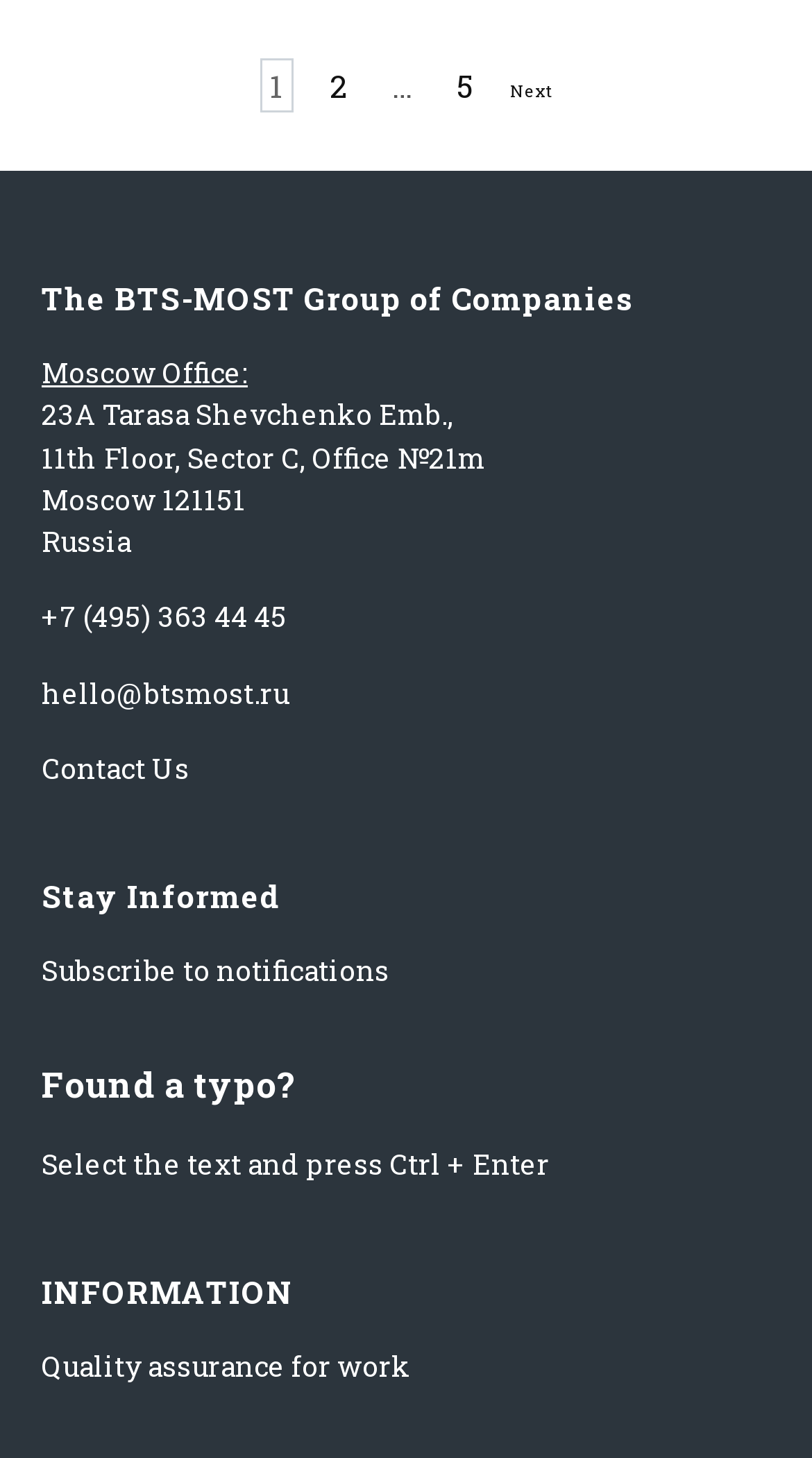Show the bounding box coordinates for the HTML element described as: "Subscribe to notifications".

[0.051, 0.653, 0.479, 0.679]